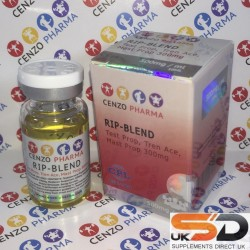What is the focus of the product?
Answer with a single word or phrase by referring to the visual content.

Muscle growth and enhanced performance